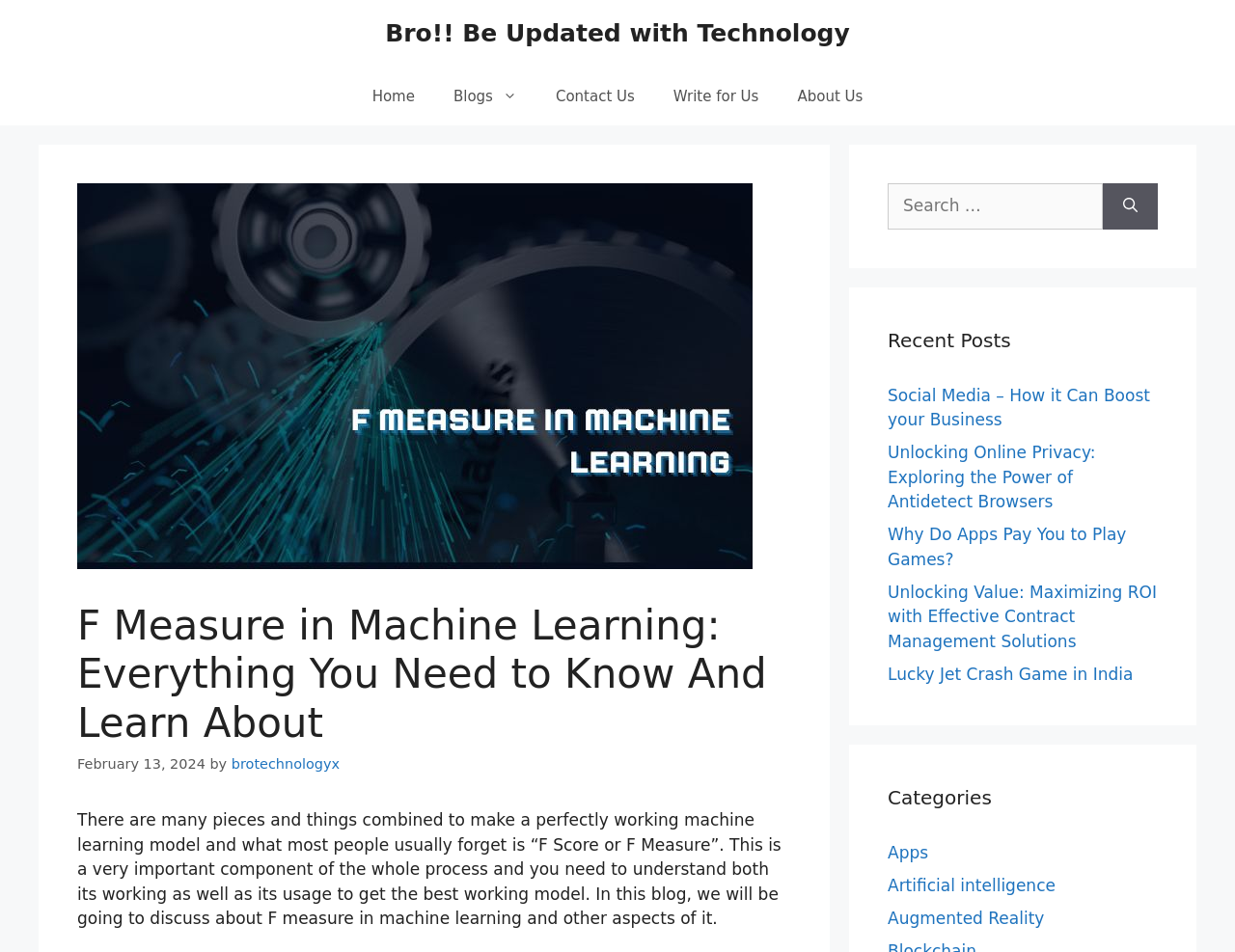Locate the coordinates of the bounding box for the clickable region that fulfills this instruction: "Click on the 'Contact Us' link".

[0.434, 0.071, 0.53, 0.132]